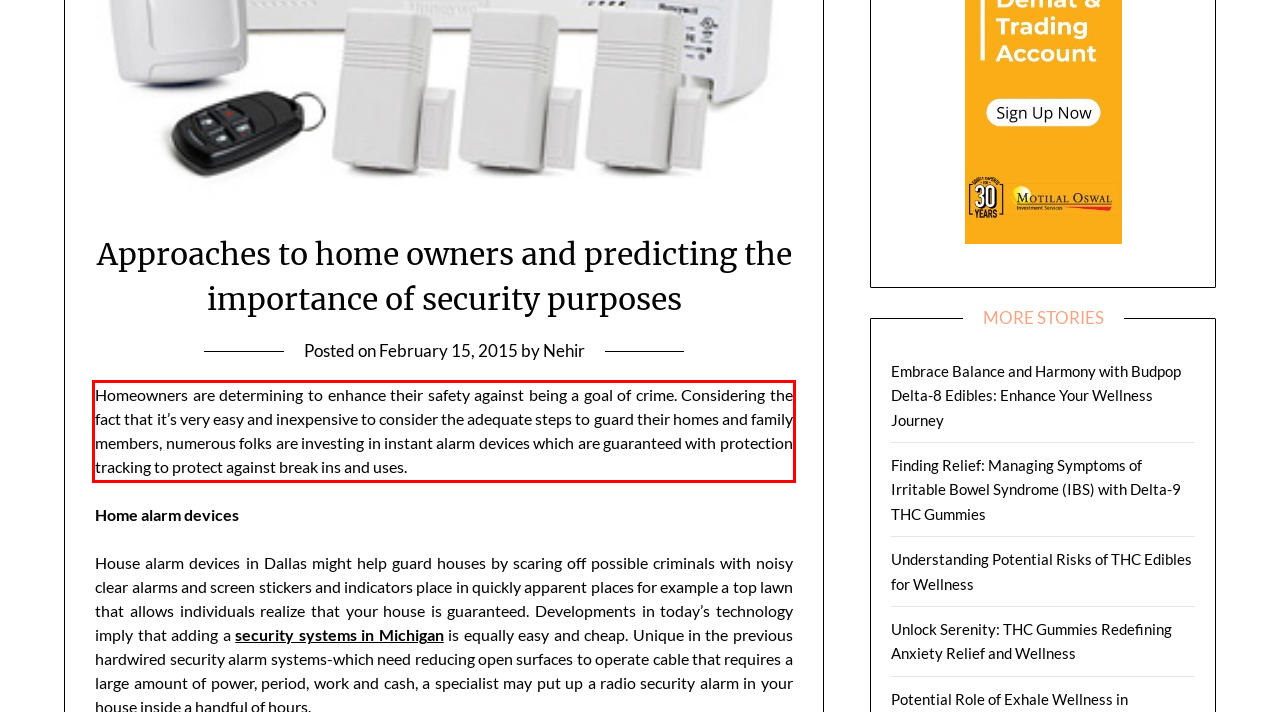You are given a webpage screenshot with a red bounding box around a UI element. Extract and generate the text inside this red bounding box.

Homeowners are determining to enhance their safety against being a goal of crime. Considering the fact that it’s very easy and inexpensive to consider the adequate steps to guard their homes and family members, numerous folks are investing in instant alarm devices which are guaranteed with protection tracking to protect against break ins and uses.